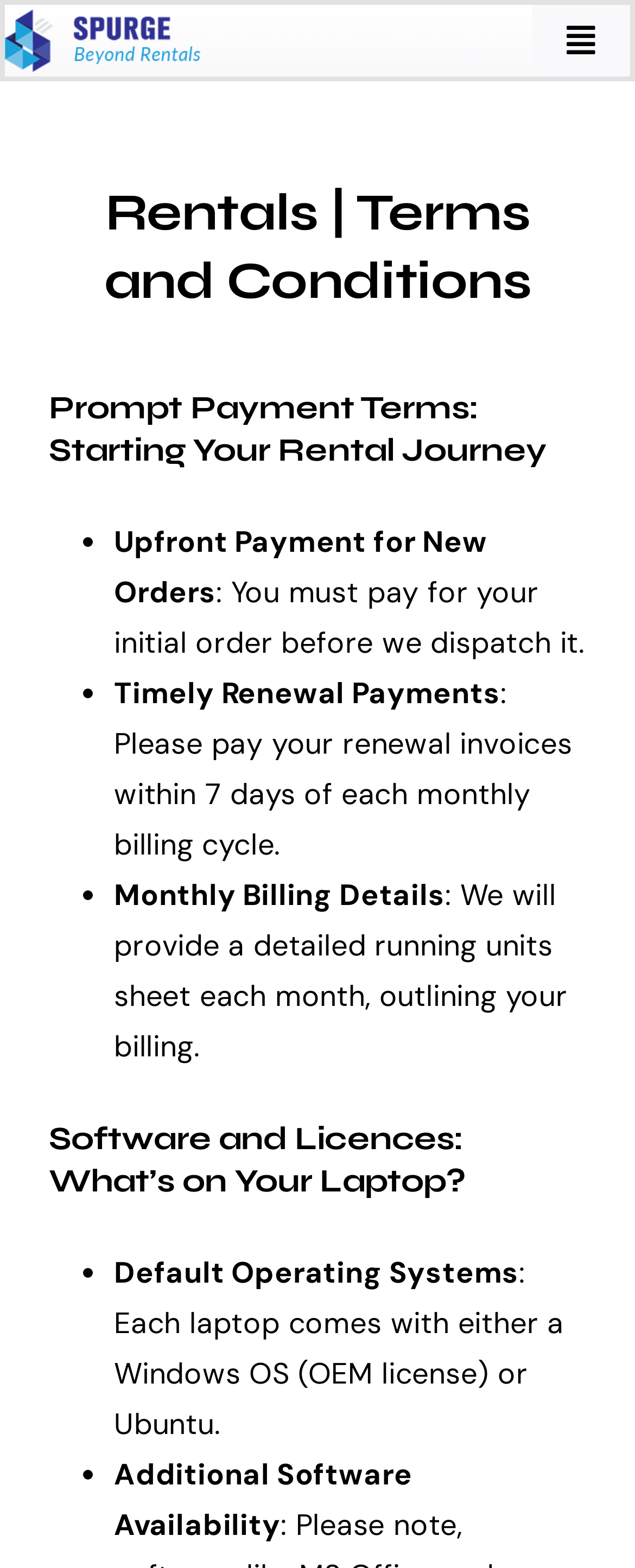Determine the bounding box coordinates for the region that must be clicked to execute the following instruction: "Open the submenu of 'Services'".

[0.785, 0.138, 1.0, 0.206]